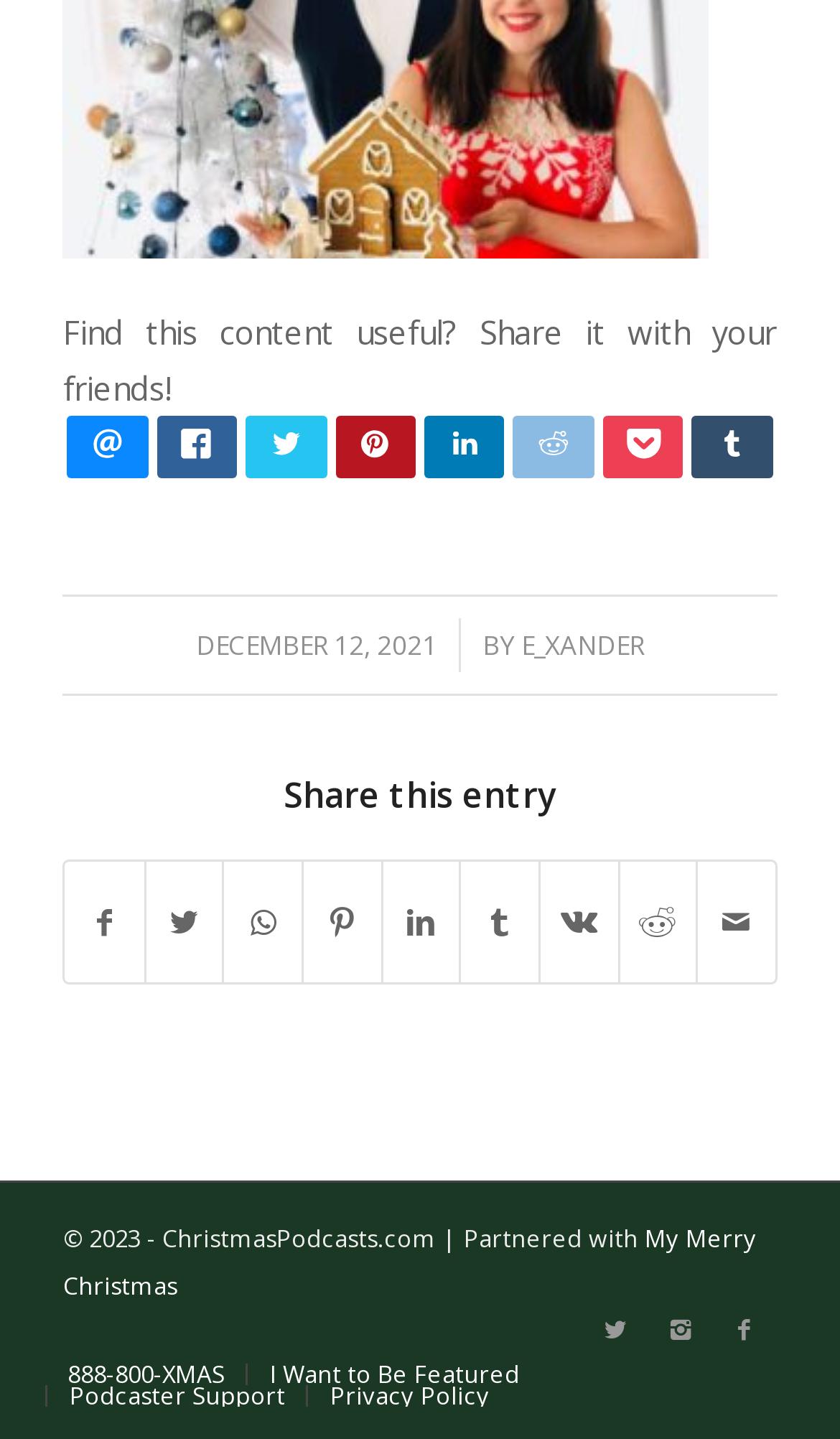Based on the image, please elaborate on the answer to the following question:
How many images are there in the social media sharing section?

I counted the number of images by looking at the image elements located next to the social media links. There are 7 images in total, each corresponding to a social media platform.